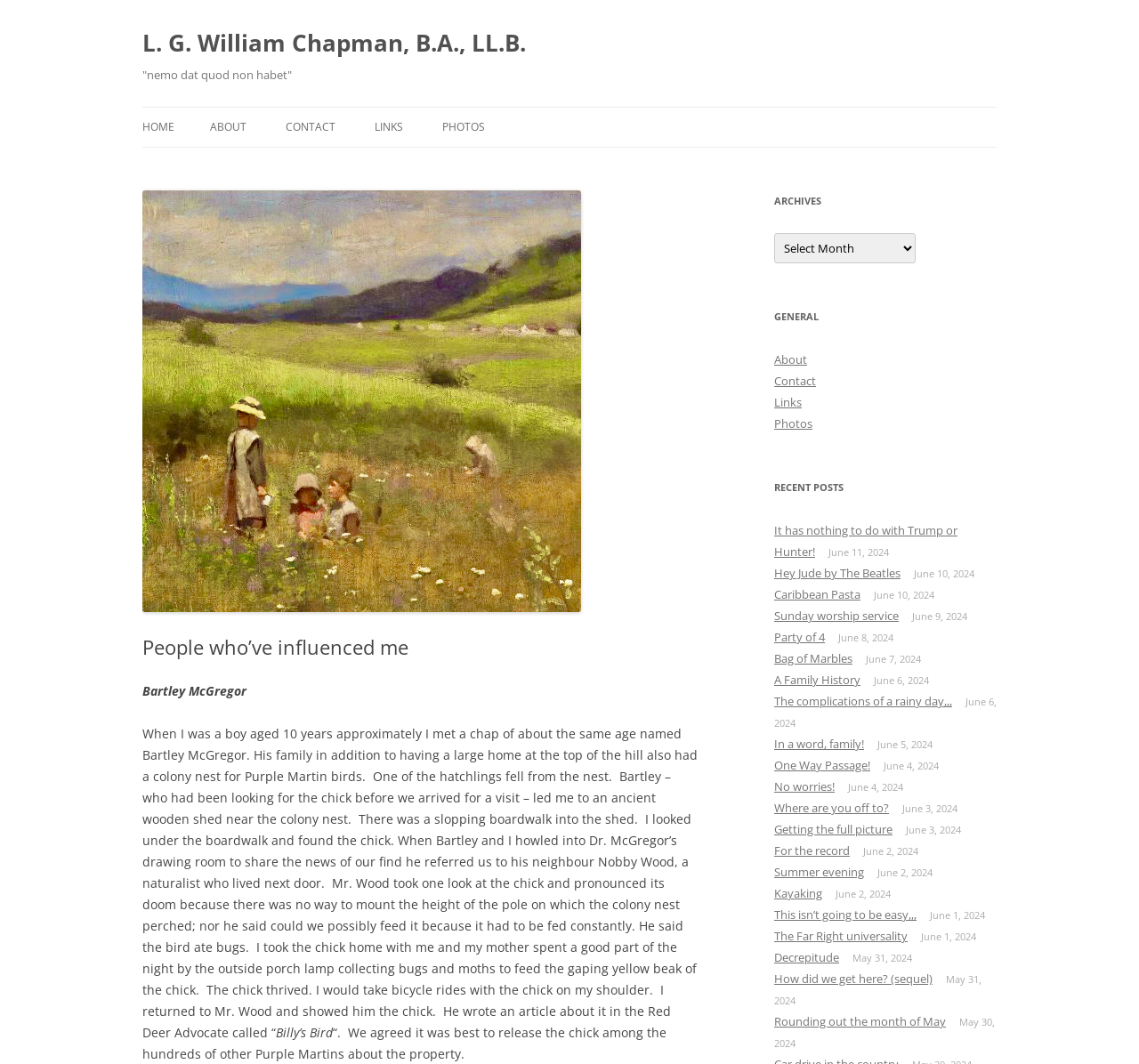Please determine and provide the text content of the webpage's heading.

L. G. William Chapman, B.A., LL.B.